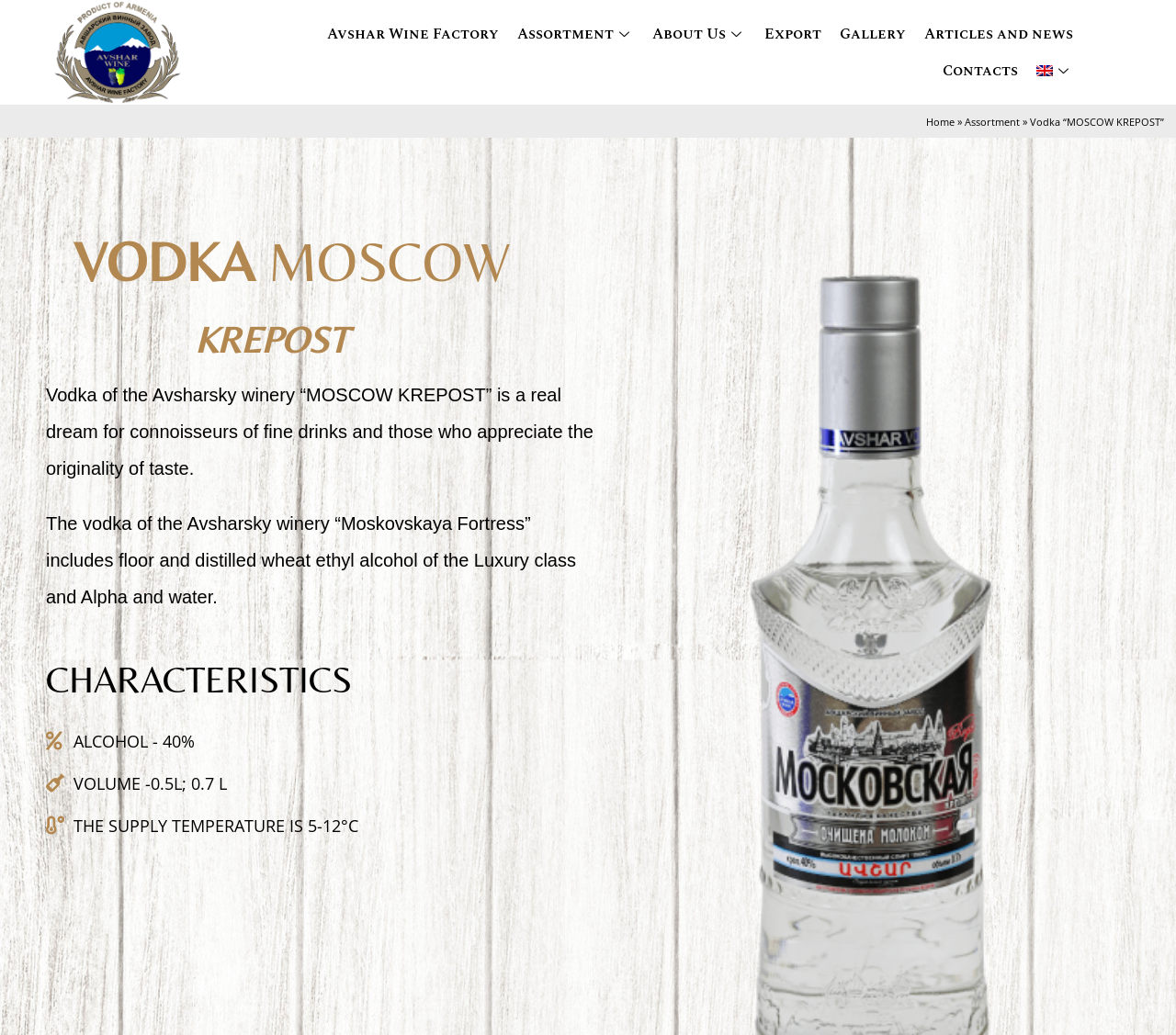Give an in-depth explanation of the webpage layout and content.

This webpage is about Vodka "MOSCOW KREPOST" from Avshar Wine Factory. At the top left, there is a link to the homepage. Next to it, there is a navigation menu with links to various sections, including "Assortment", "About Us", "Export", "Gallery", "Articles and news", and "Contacts". The menu is followed by a link to switch to the English version, accompanied by a small flag icon.

Below the navigation menu, there is a large heading that reads "VODKA MOSCOW KREPOST" in two lines. Underneath, there is a paragraph of text that describes the vodka as a "real dream for connoisseurs of fine drinks and those who appreciate the originality of taste." The text also mentions the ingredients used in the vodka.

Further down, there is a section titled "CHARACTERISTICS" that lists the vodka's properties, including its alcohol content, volume, and recommended storage temperature. These details are presented in a concise and easy-to-read format.

Throughout the page, the layout is clean and organized, making it easy to navigate and find the desired information.